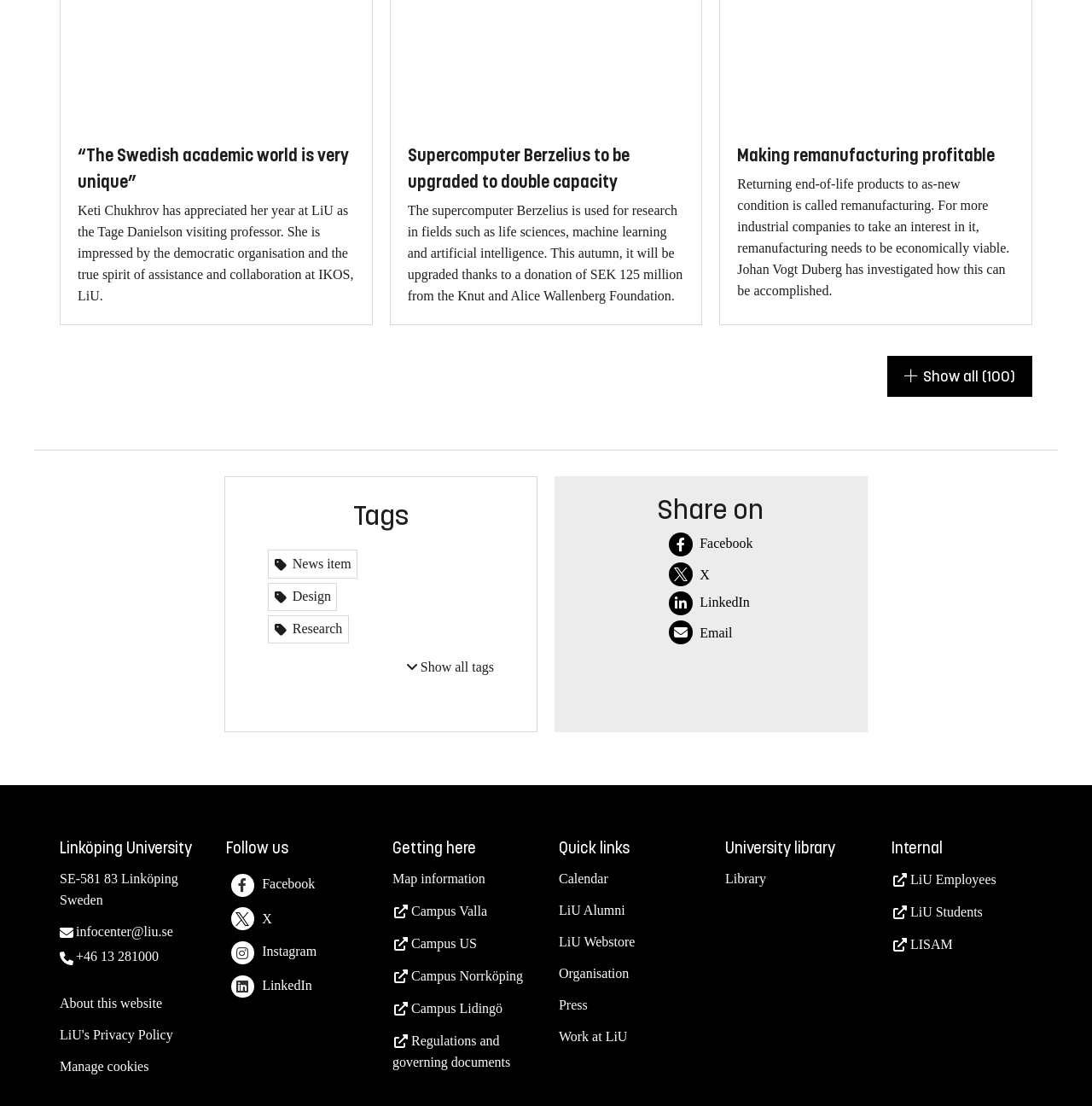Give a one-word or phrase response to the following question: How many tags are there?

100